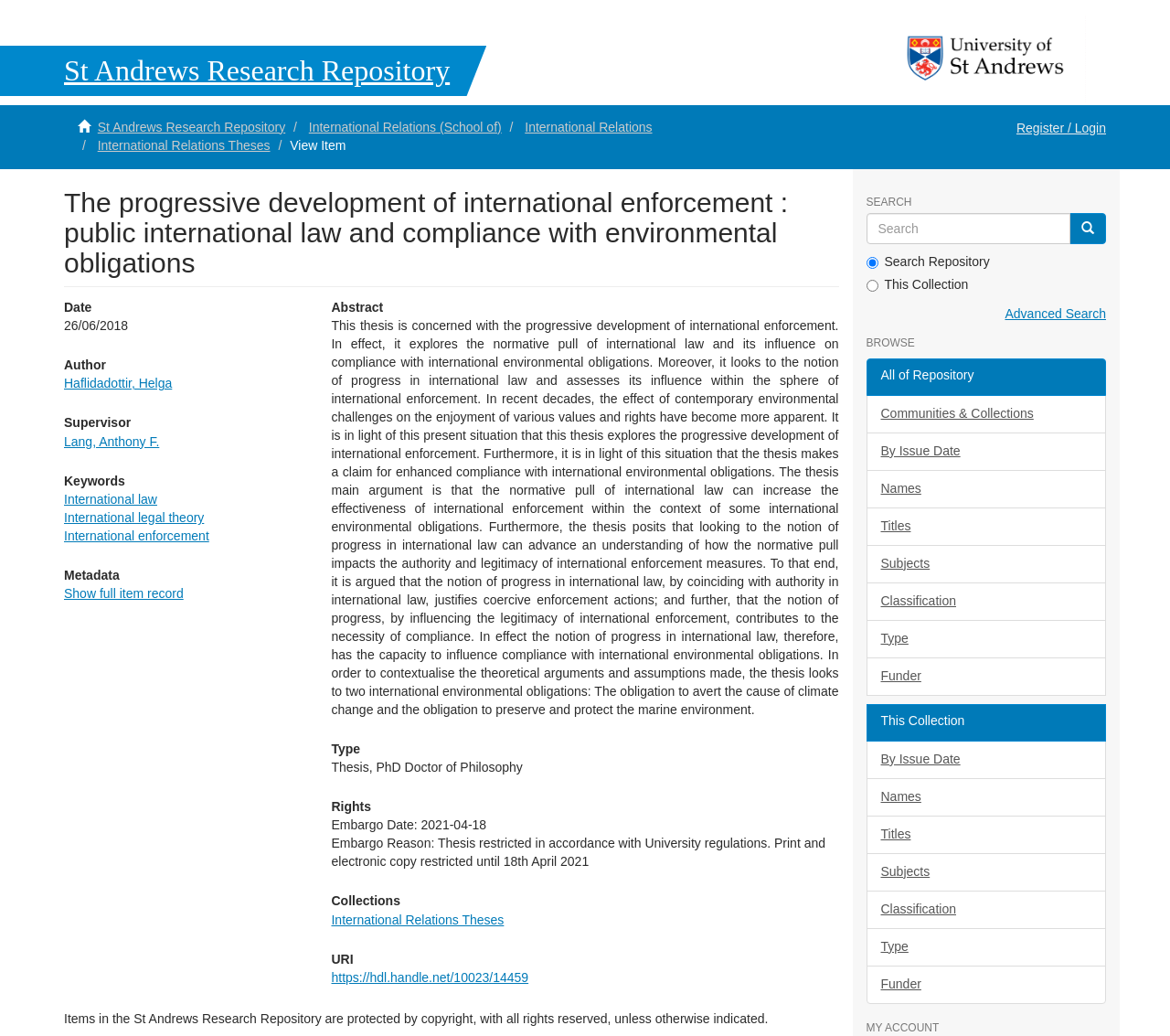What is the date of the thesis?
Using the image, respond with a single word or phrase.

26/06/2018